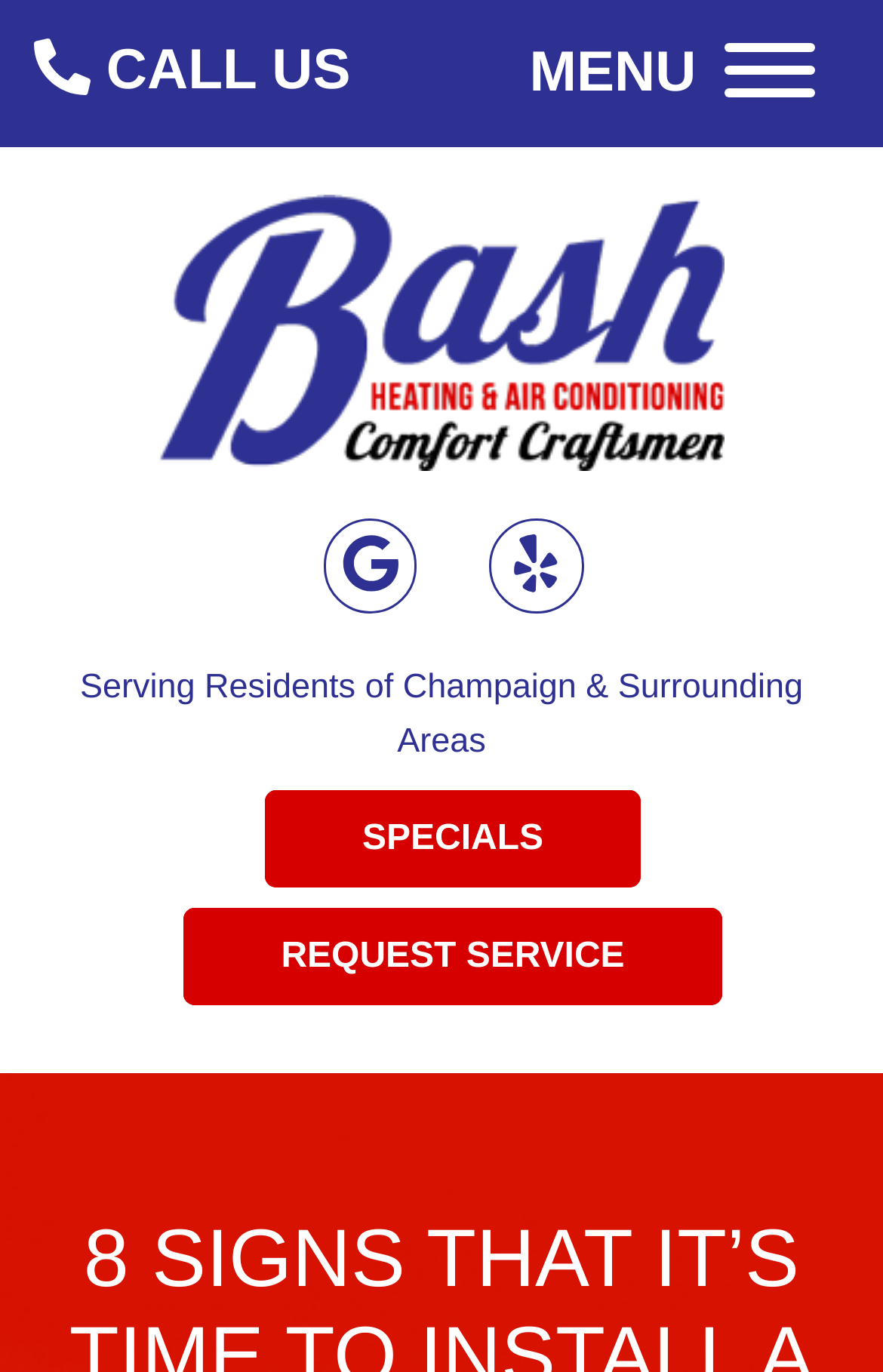From the image, can you give a detailed response to the question below:
What areas does the company serve?

I looked at the static text element on the webpage and found the text 'Serving Residents of Champaign & Surrounding Areas', which indicates the areas served by the company.